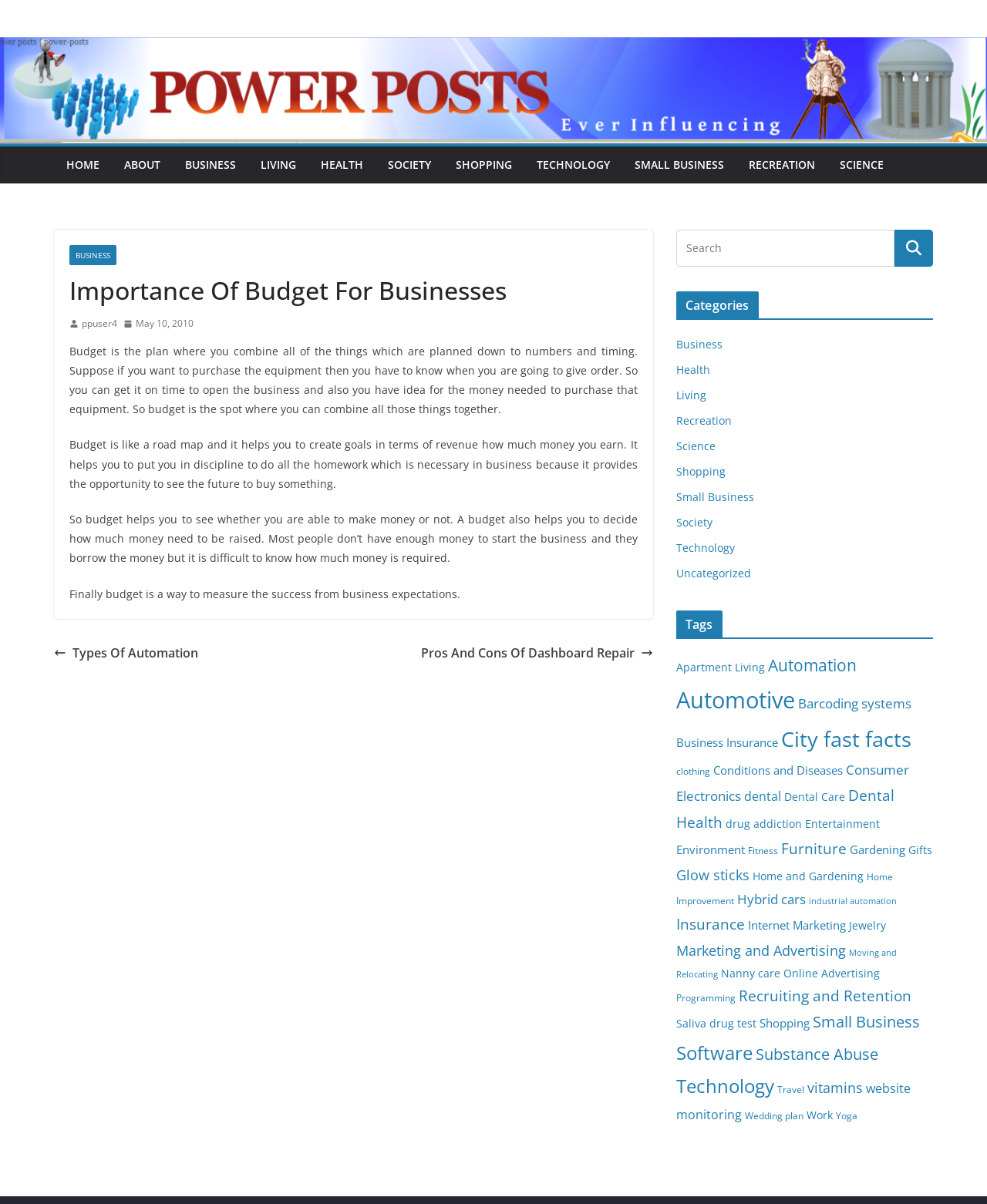Utilize the details in the image to give a detailed response to the question: What is the purpose of a budget according to this webpage?

According to the webpage, one of the purposes of a budget is to measure the success of business expectations, as stated in the sentence 'Finally budget is a way to measure the success from business expectations.'